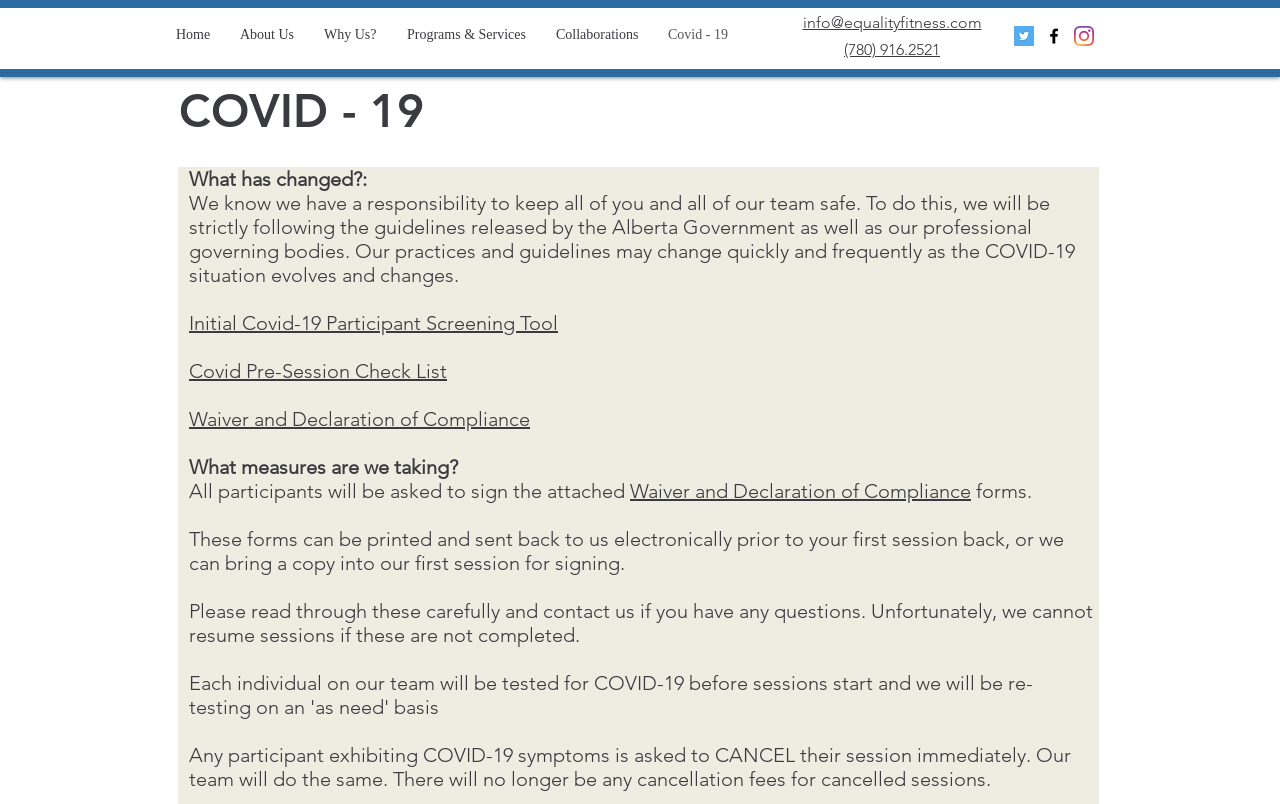Find and provide the bounding box coordinates for the UI element described here: "Covid Pre-Session Check List". The coordinates should be given as four float numbers between 0 and 1: [left, top, right, bottom].

[0.148, 0.447, 0.349, 0.476]